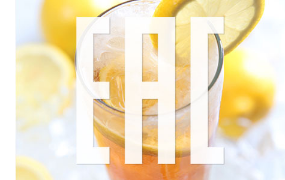Provide your answer in a single word or phrase: 
What does the acronym 'EAC' stand for?

Not specified